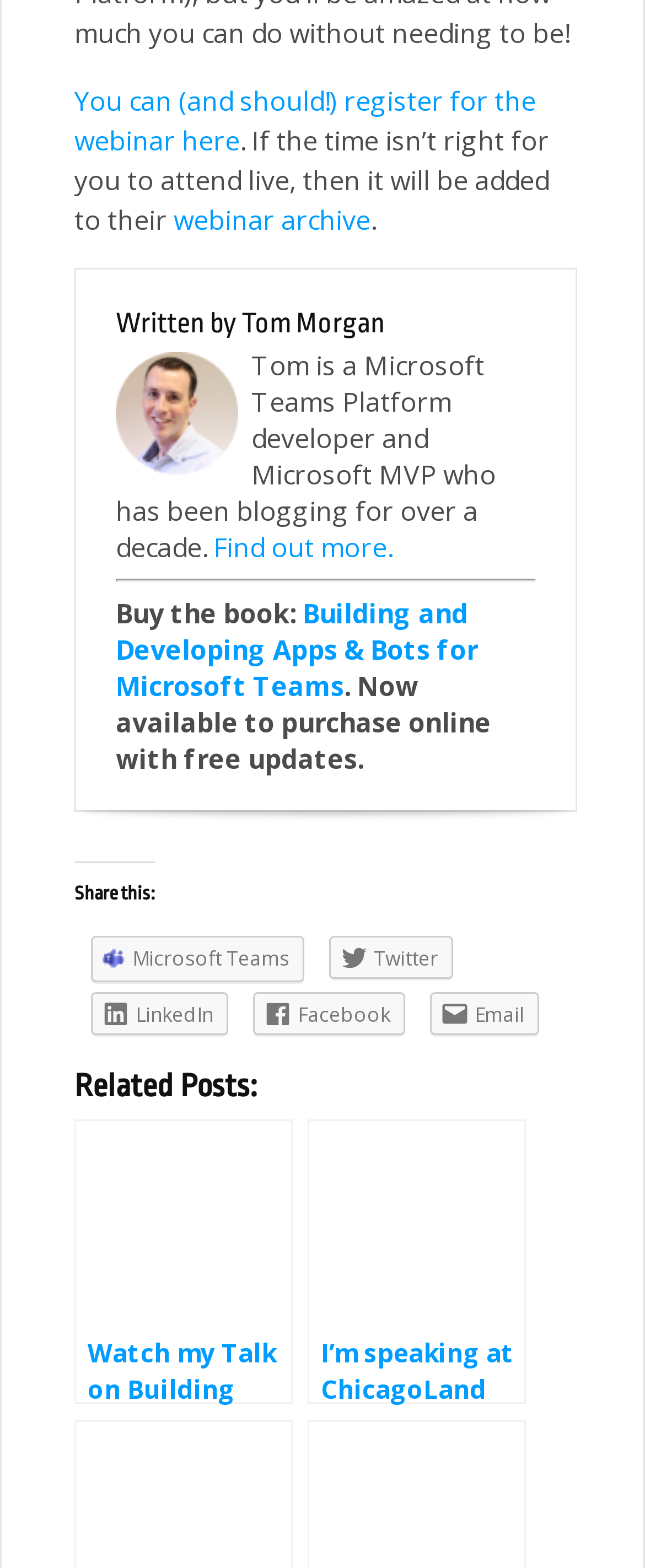Please provide the bounding box coordinates in the format (top-left x, top-left y, bottom-right x, bottom-right y). Remember, all values are floating point numbers between 0 and 1. What is the bounding box coordinate of the region described as: Now a BECI Faculty Member!

None